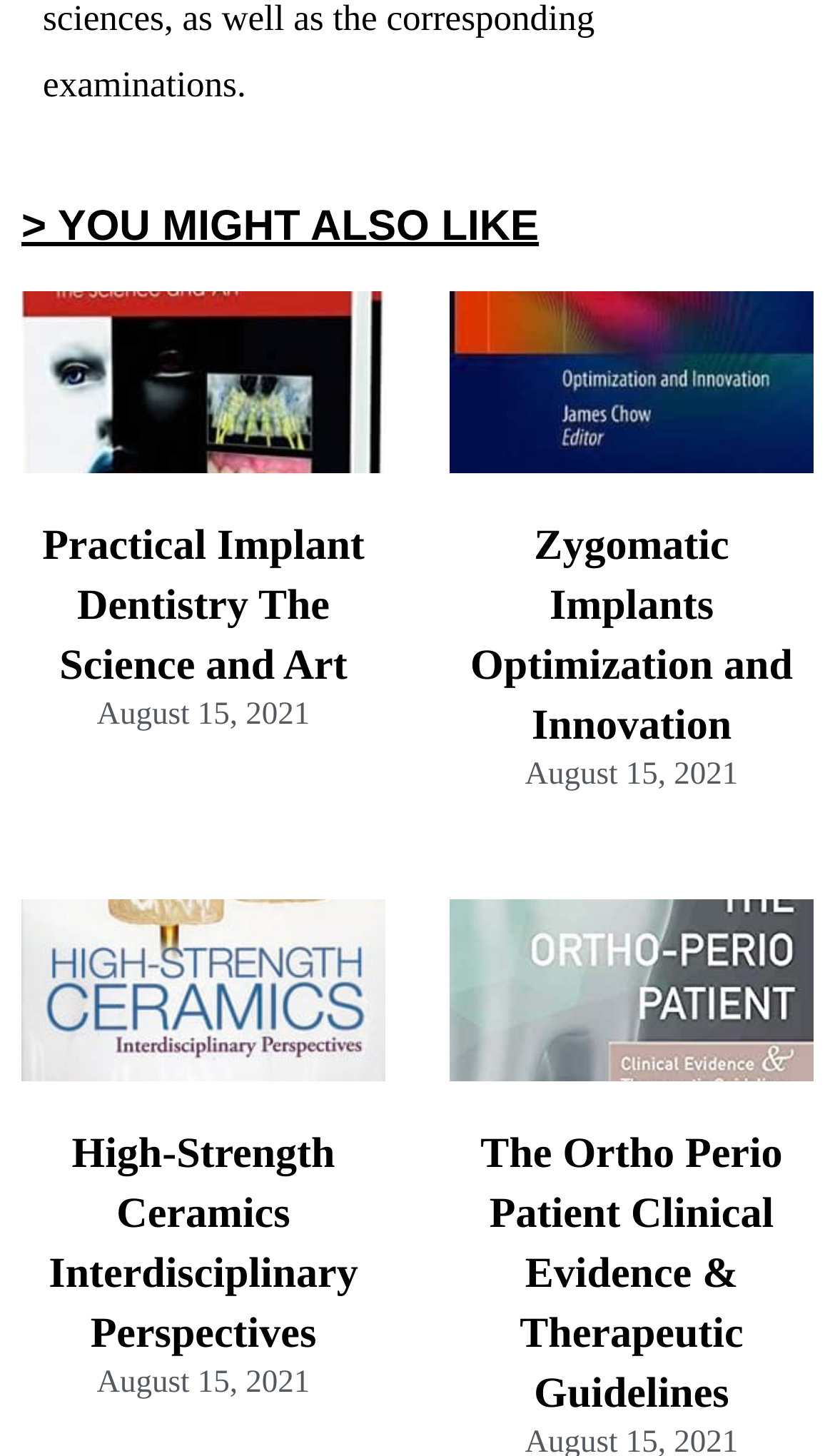How many articles are listed on this page?
Look at the image and answer the question with a single word or phrase.

4